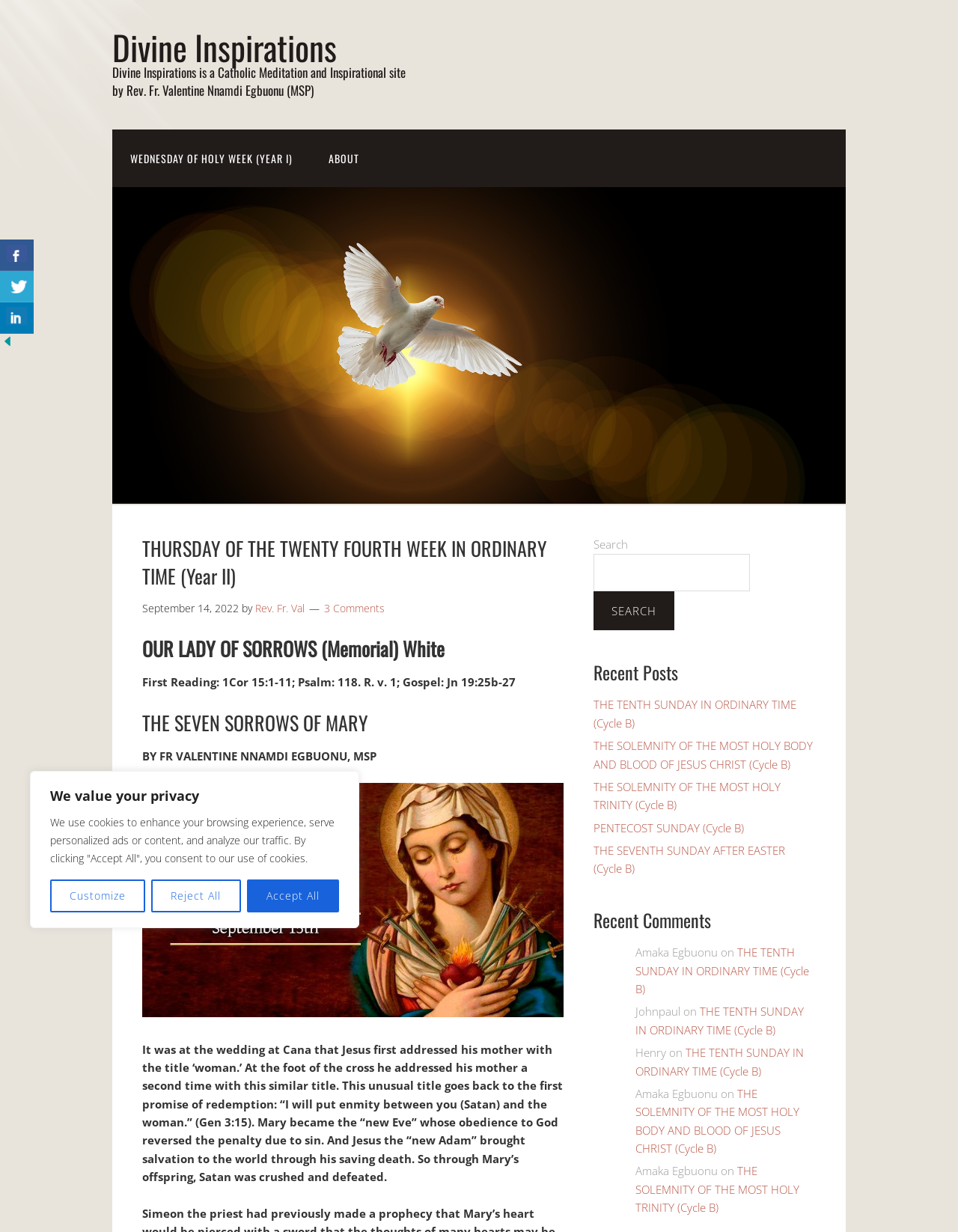Can you find and provide the title of the webpage?

THURSDAY OF THE TWENTY FOURTH WEEK IN ORDINARY TIME (Year II)